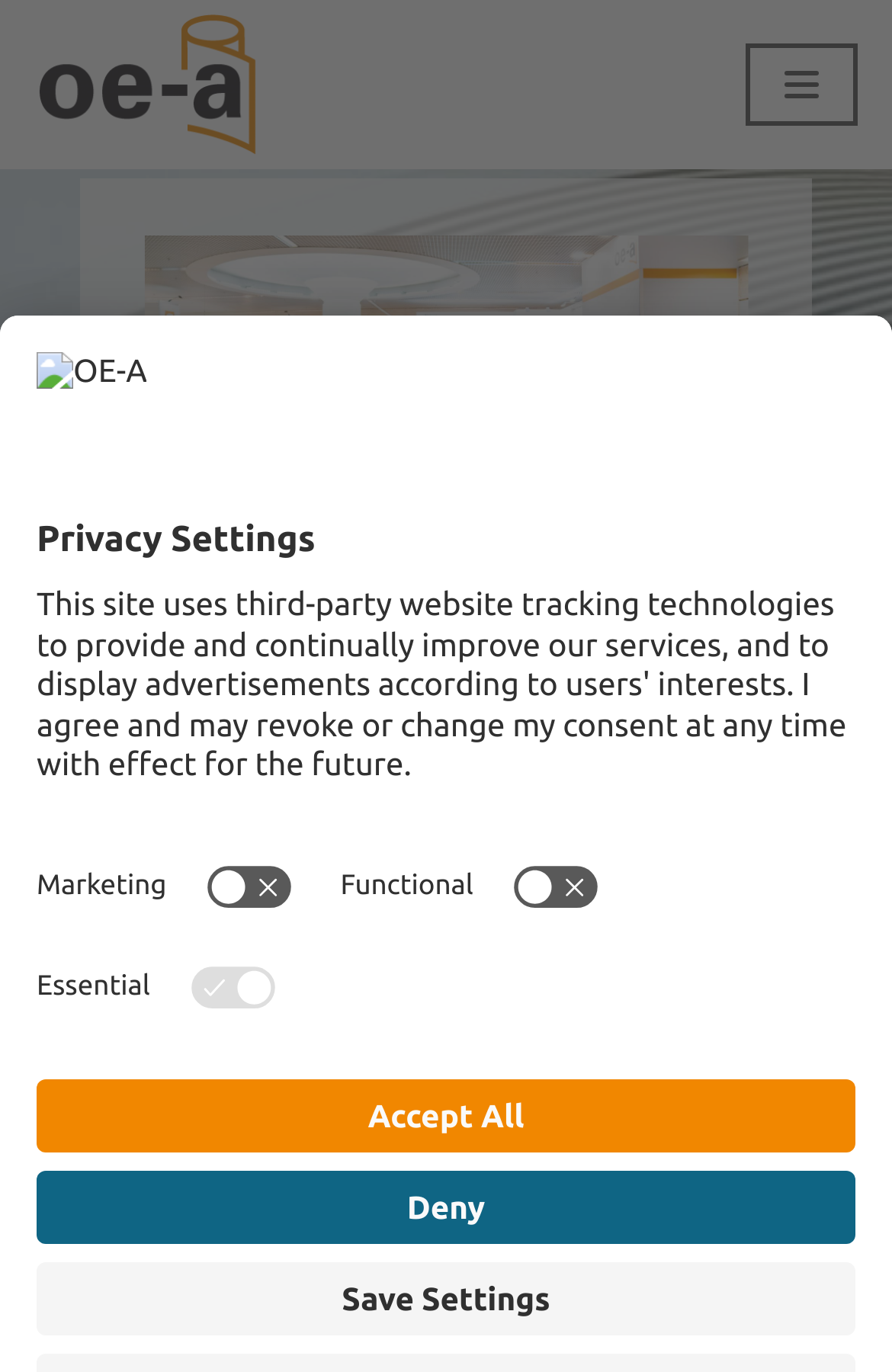What are the three types of cookies mentioned on the webpage?
Refer to the image and respond with a one-word or short-phrase answer.

Marketing, Functional, Essential